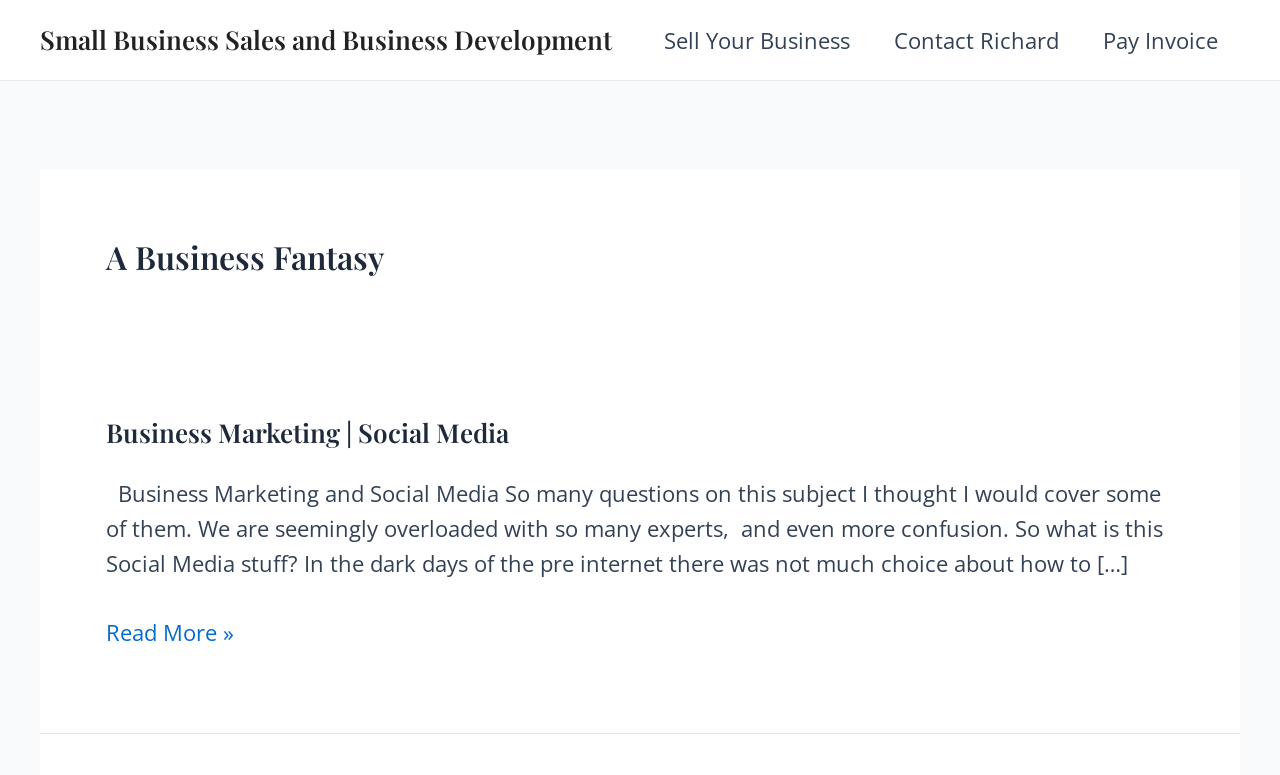What is the purpose of the link 'Pay Invoice'?
Using the details shown in the screenshot, provide a comprehensive answer to the question.

I inferred the purpose of the link 'Pay Invoice' by its description, which suggests that it is used to pay an invoice, likely related to the business services offered on the website.